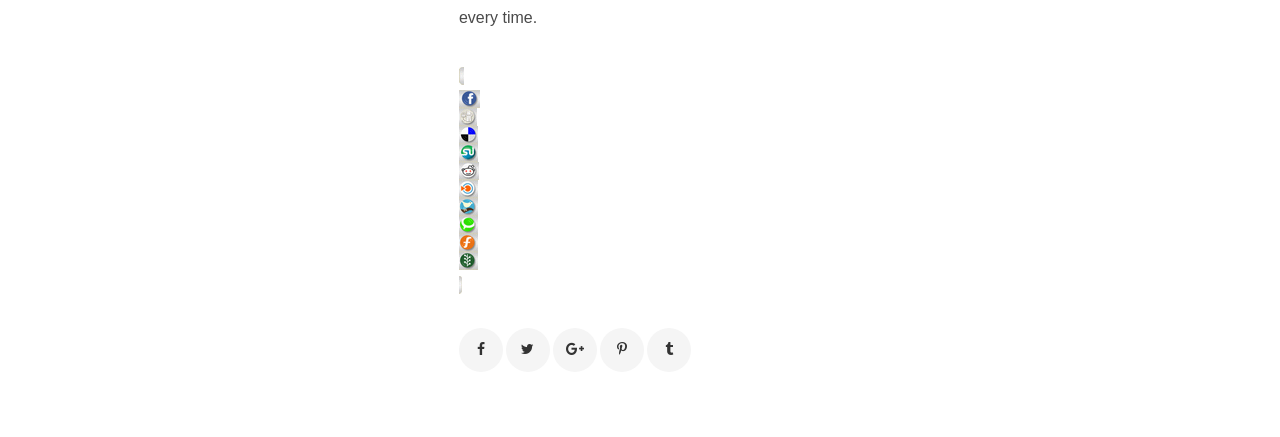Identify the bounding box of the HTML element described as: "Mar 19".

None